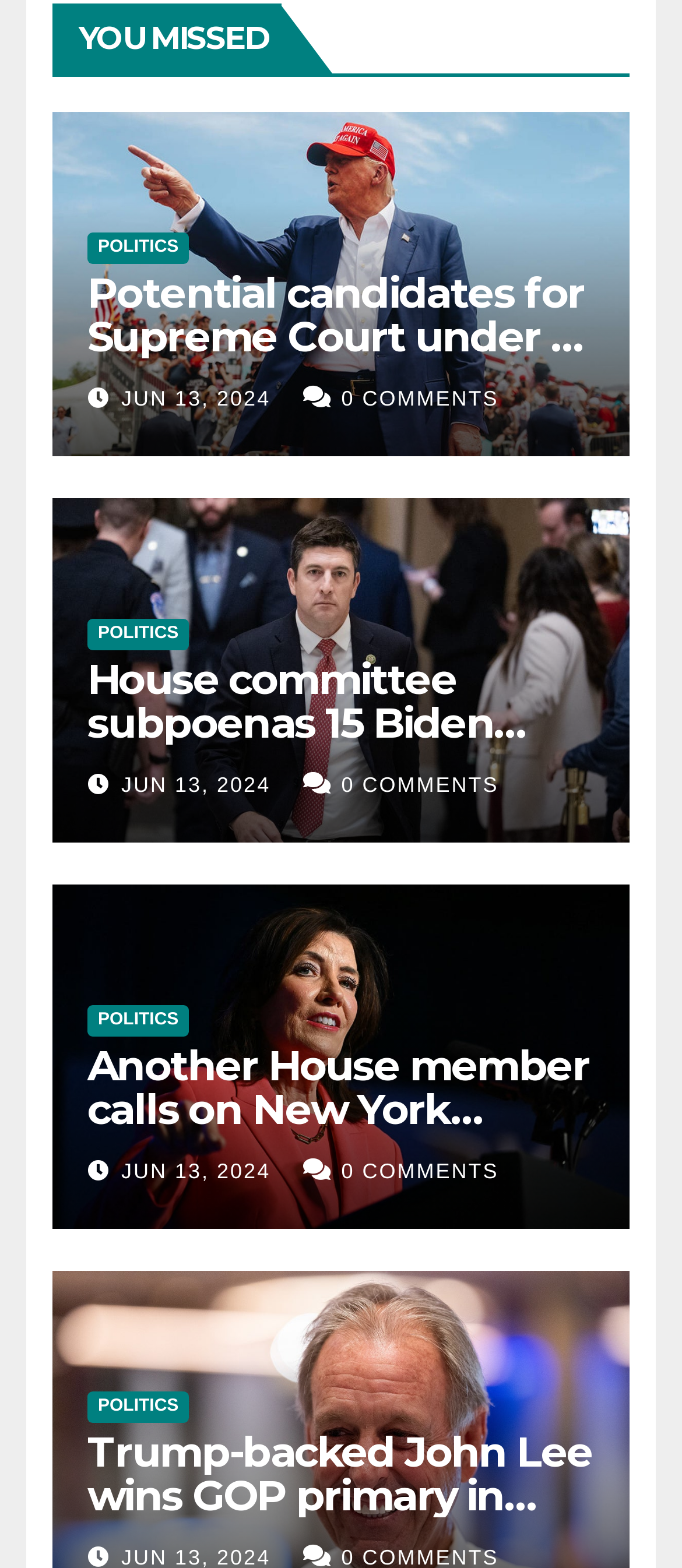Locate the bounding box coordinates of the clickable part needed for the task: "Check the comments on the article 'House committee subpoenas 15 Biden Cabinet secretaries to hand over documents on voter mobilization ‘scheme’'".

[0.5, 0.493, 0.731, 0.508]